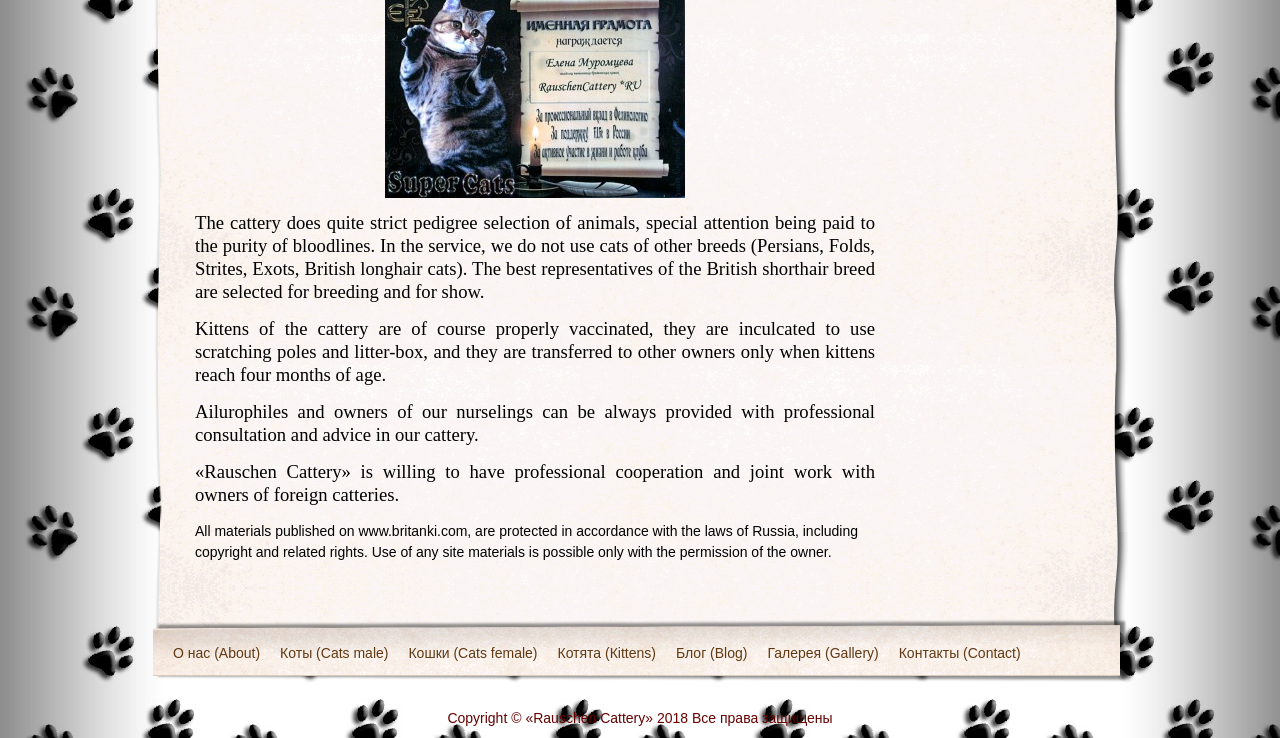Bounding box coordinates are specified in the format (top-left x, top-left y, bottom-right x, bottom-right y). All values are floating point numbers bounded between 0 and 1. Please provide the bounding box coordinate of the region this sentence describes: https://www.mobilize.us/dfadcoalition/event/385199/

None